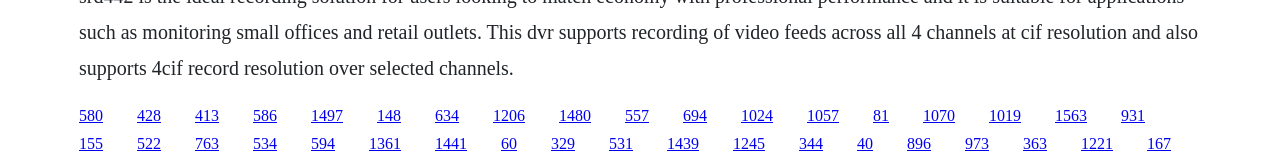How many links are on the webpage?
Using the information from the image, give a concise answer in one word or a short phrase.

54